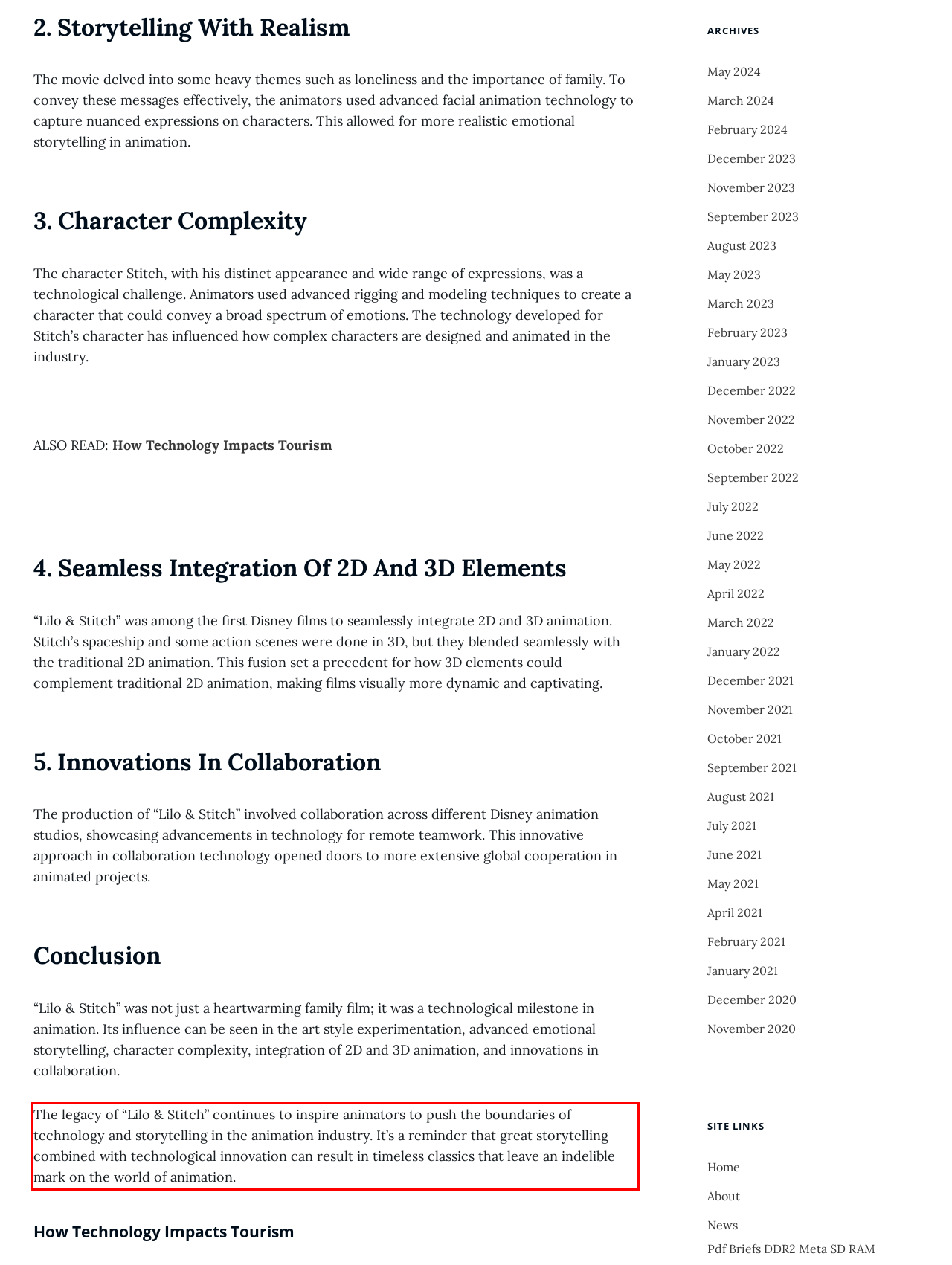You are given a webpage screenshot with a red bounding box around a UI element. Extract and generate the text inside this red bounding box.

The legacy of “Lilo & Stitch” continues to inspire animators to push the boundaries of technology and storytelling in the animation industry. It’s a reminder that great storytelling combined with technological innovation can result in timeless classics that leave an indelible mark on the world of animation.